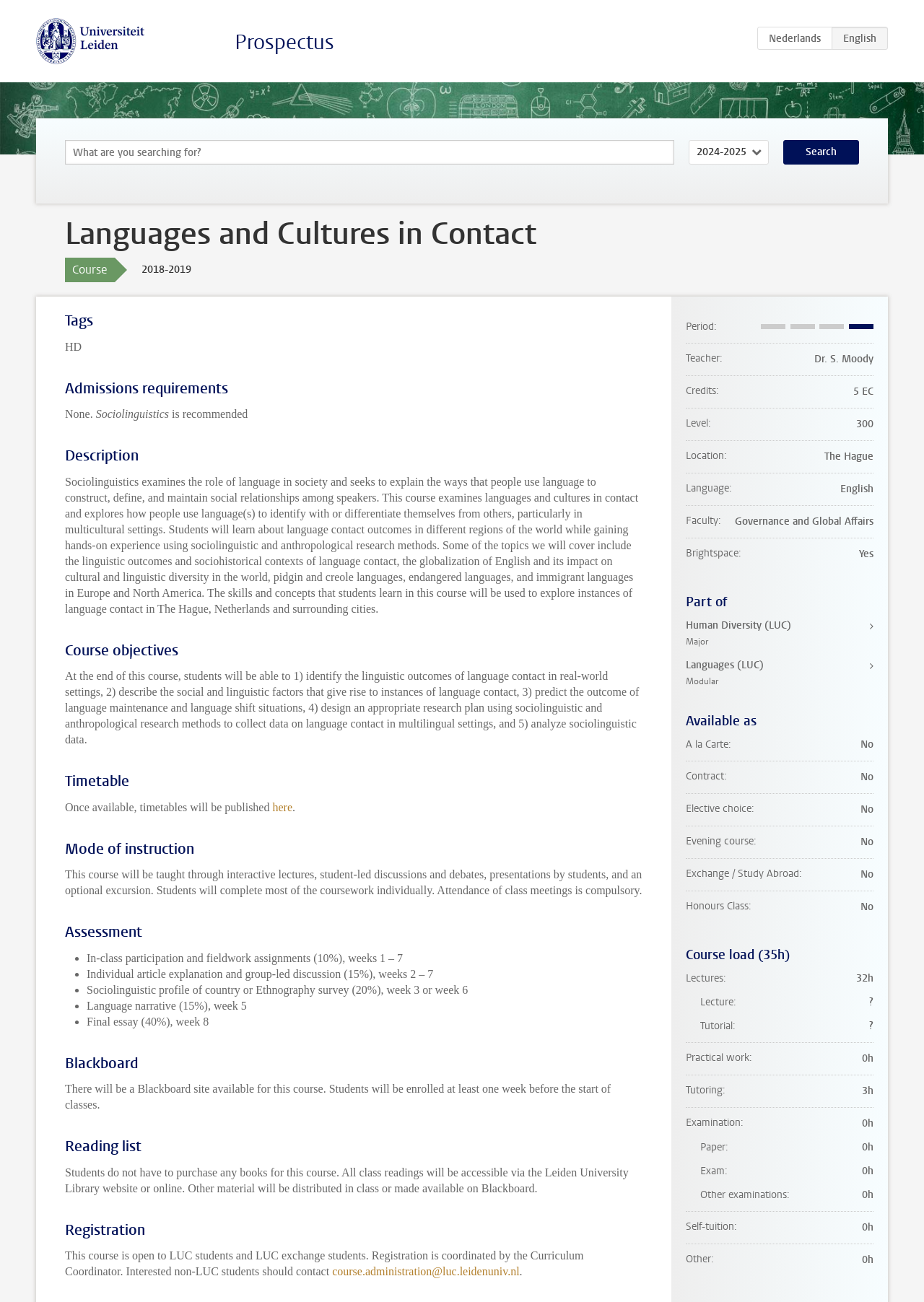Pinpoint the bounding box coordinates of the area that should be clicked to complete the following instruction: "Select academic year". The coordinates must be given as four float numbers between 0 and 1, i.e., [left, top, right, bottom].

[0.745, 0.108, 0.832, 0.126]